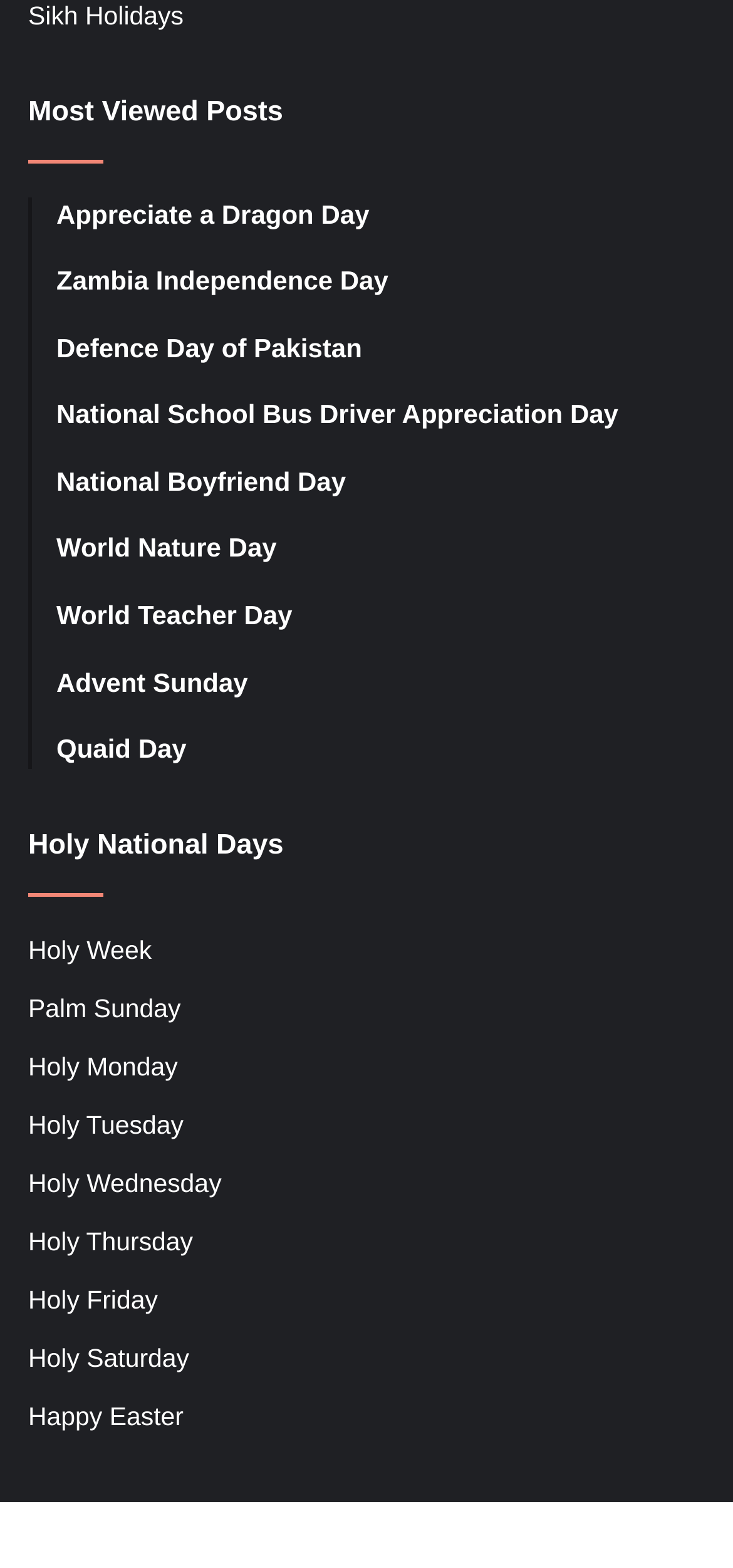Specify the bounding box coordinates of the region I need to click to perform the following instruction: "Check out World Nature Day". The coordinates must be four float numbers in the range of 0 to 1, i.e., [left, top, right, bottom].

[0.077, 0.339, 0.962, 0.362]